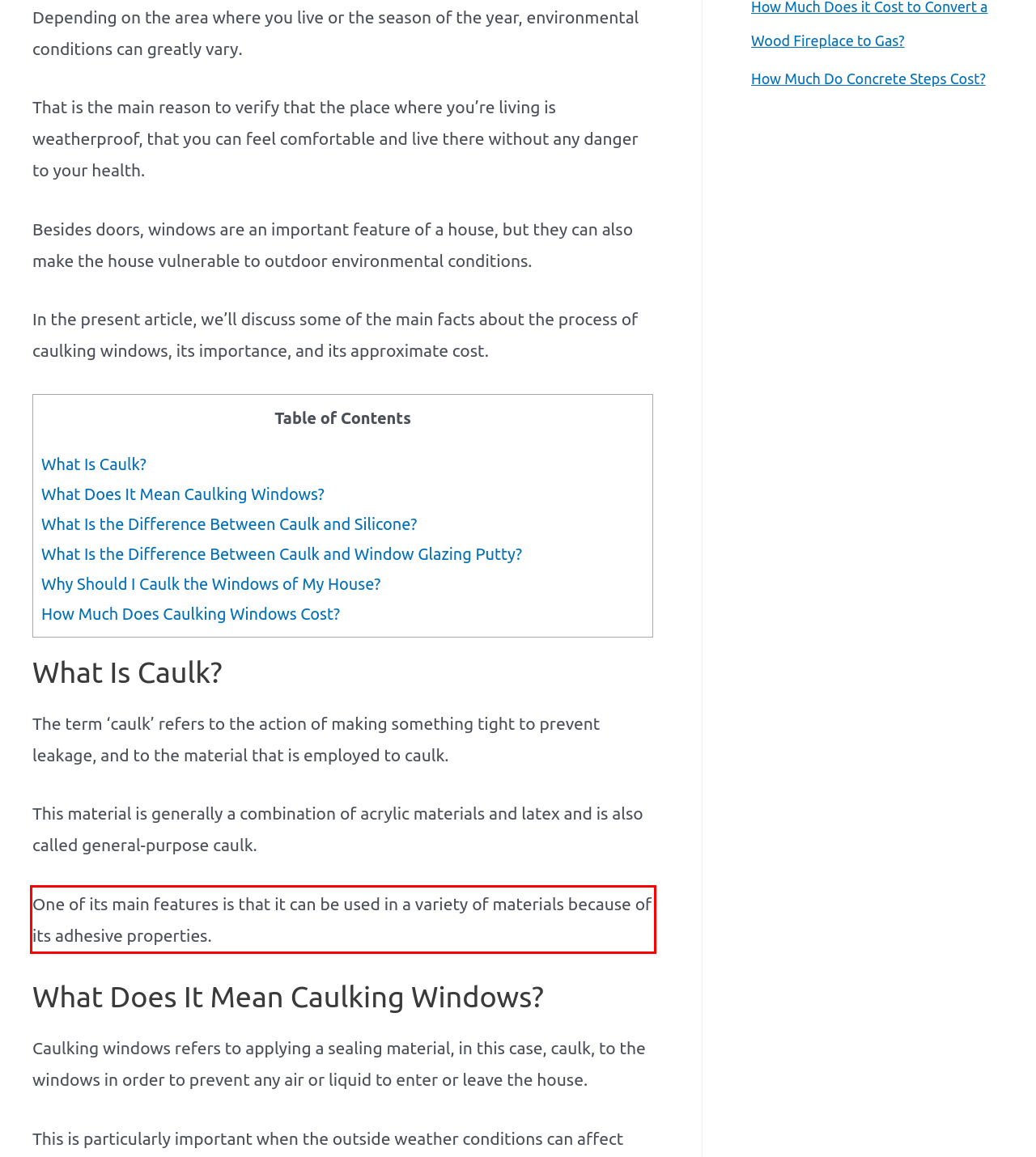Locate the red bounding box in the provided webpage screenshot and use OCR to determine the text content inside it.

One of its main features is that it can be used in a variety of materials because of its adhesive properties.